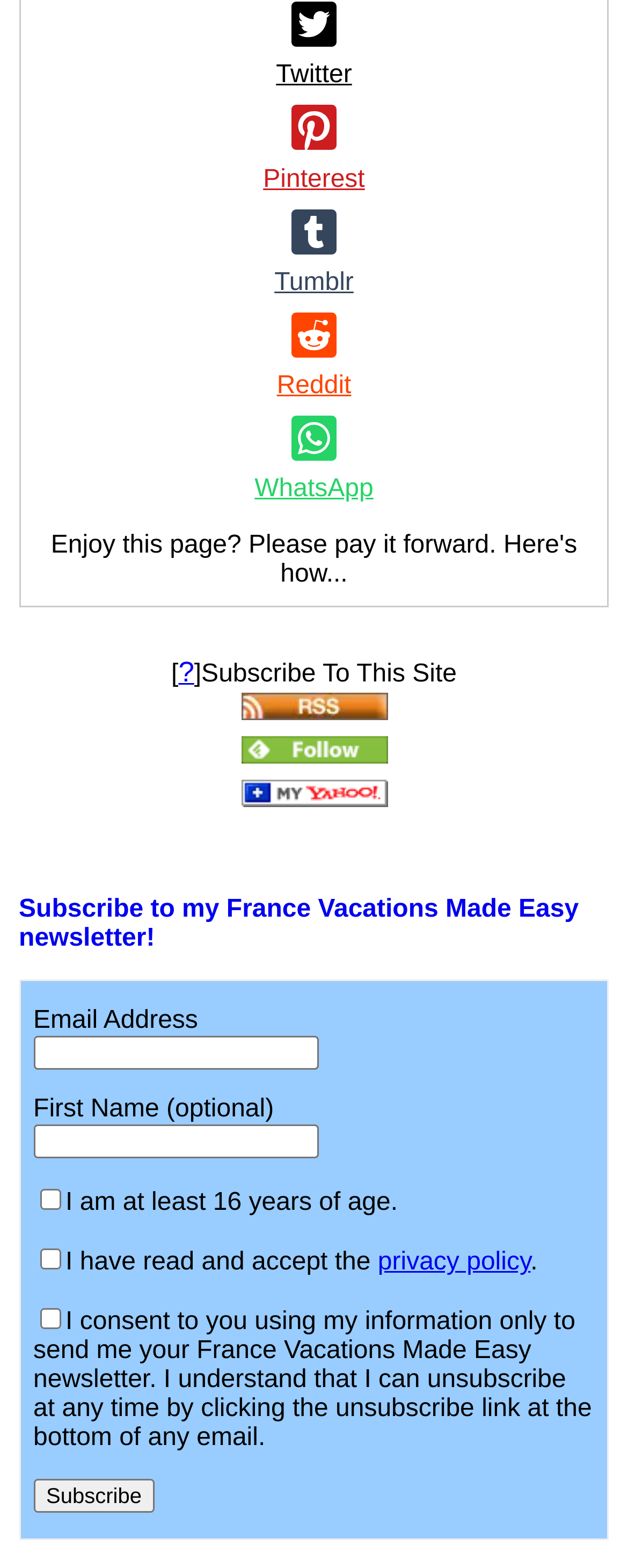Please specify the bounding box coordinates of the clickable region necessary for completing the following instruction: "Visit the Home page". The coordinates must consist of four float numbers between 0 and 1, i.e., [left, top, right, bottom].

None